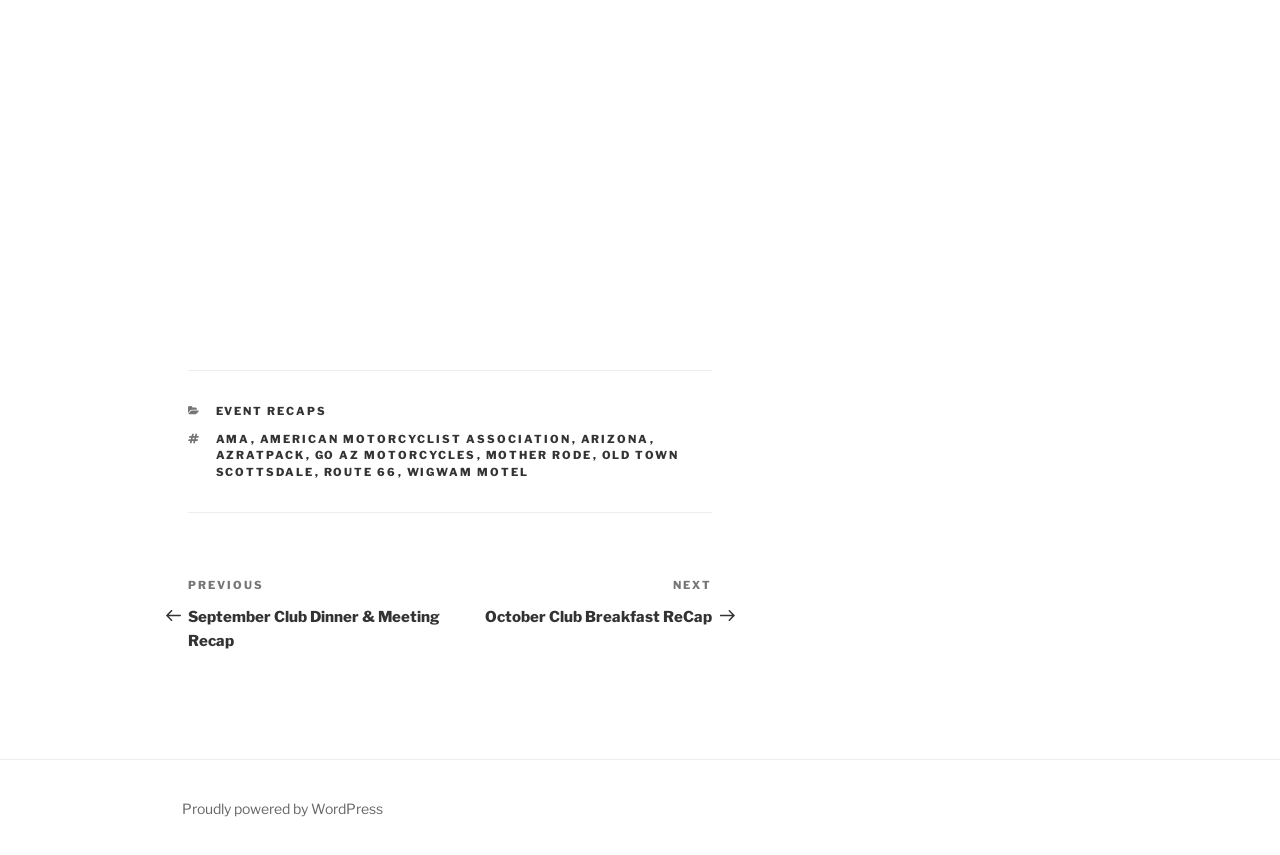Find the bounding box coordinates for the HTML element described as: "american motorcyclist association". The coordinates should consist of four float values between 0 and 1, i.e., [left, top, right, bottom].

[0.203, 0.505, 0.446, 0.521]